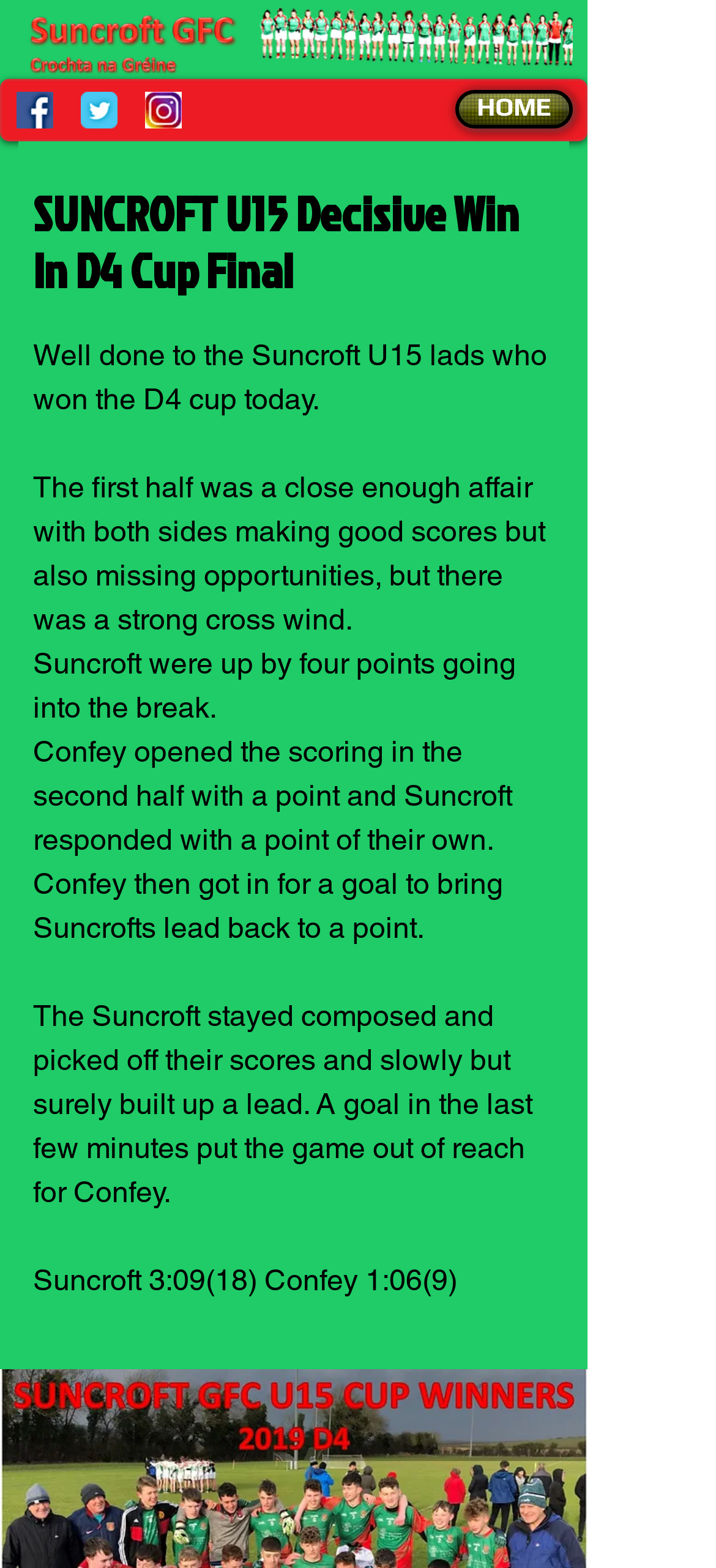Determine the bounding box for the UI element as described: "aria-label="Wix Twitter page"". The coordinates should be represented as four float numbers between 0 and 1, formatted as [left, top, right, bottom].

[0.113, 0.059, 0.164, 0.082]